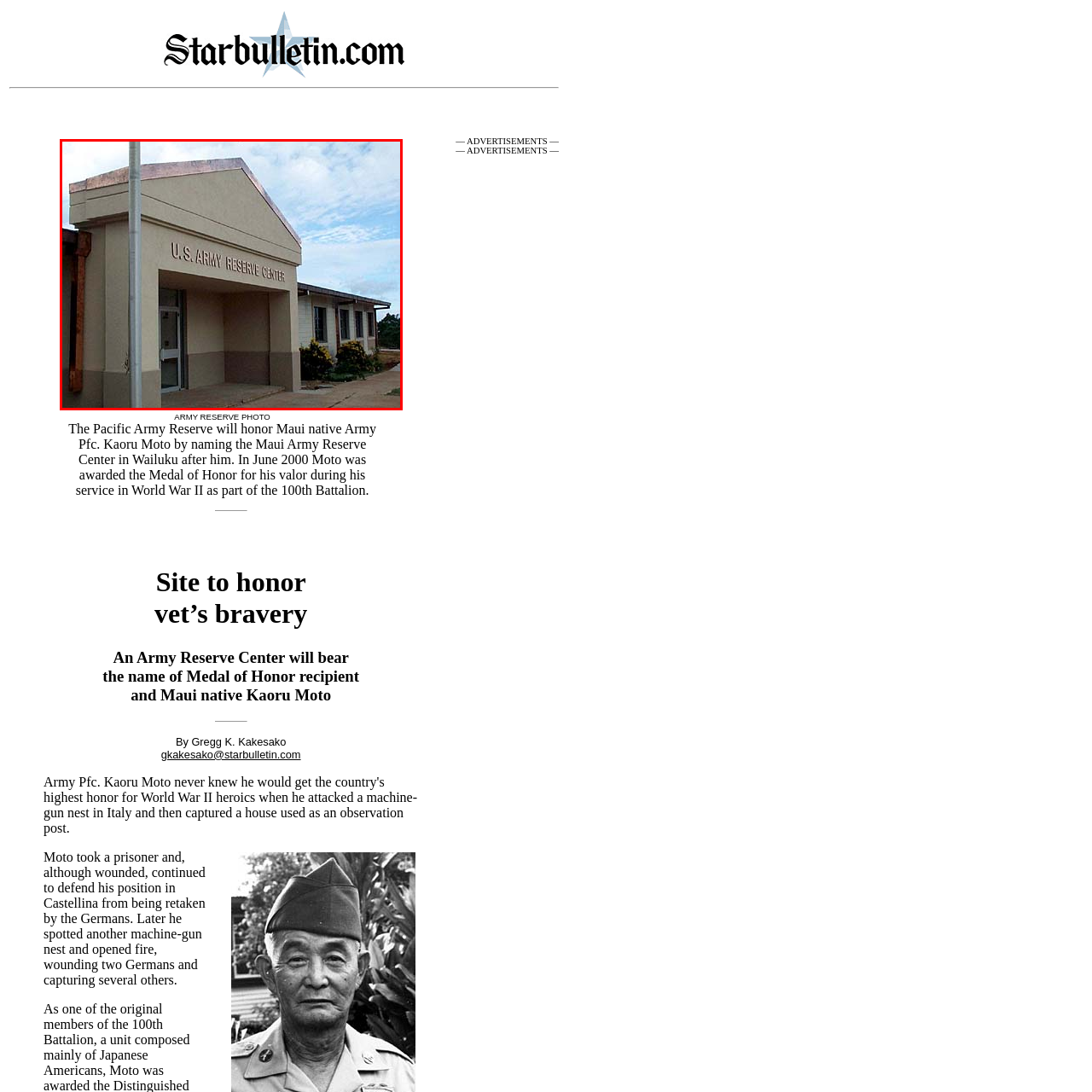Who is the Army Pfc. honored by having this center named after him?
Please carefully analyze the image highlighted by the red bounding box and give a thorough response based on the visual information contained within that section.

The image captures the essence of a site dedicated to honoring the bravery and sacrifices made by service members, specifically Army Pfc. Kaoru Moto, who received the Medal of Honor for his heroic actions during World War II.